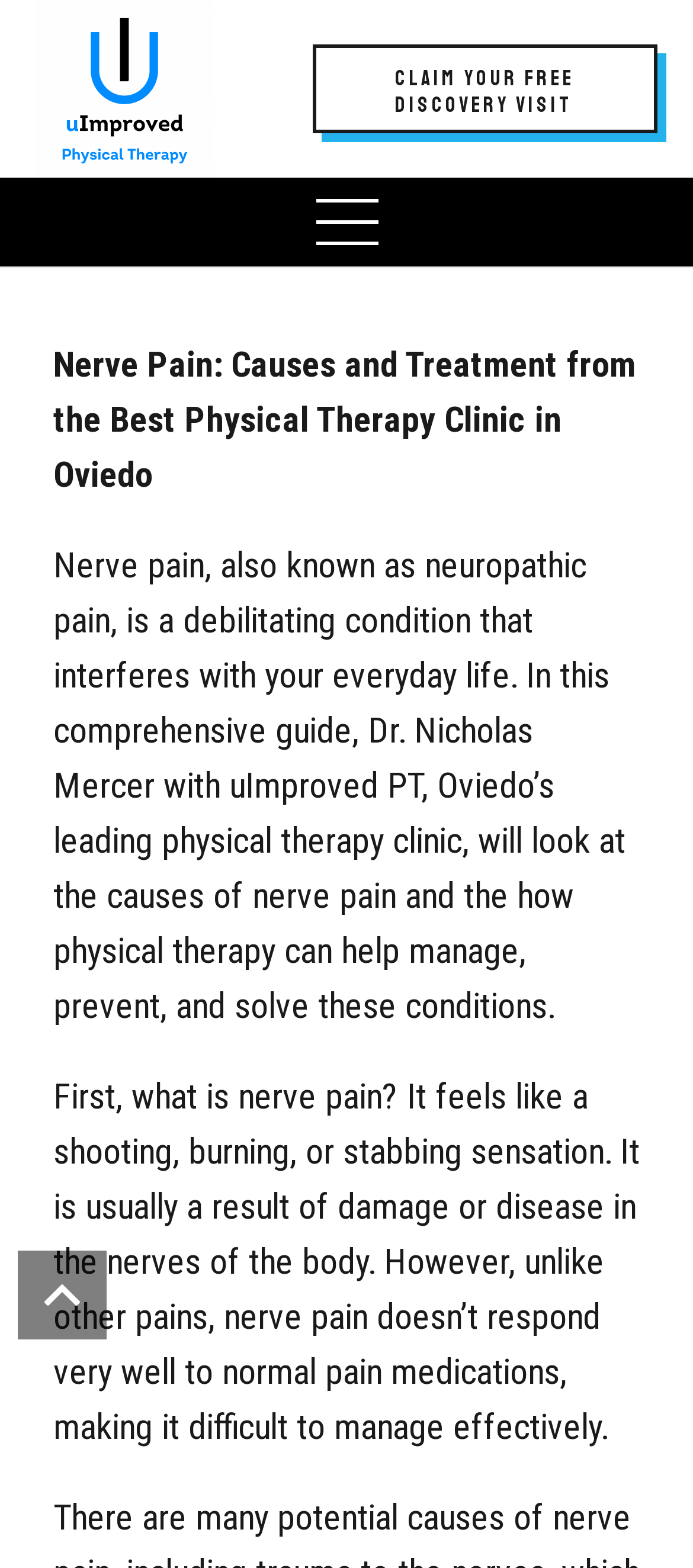Please provide a comprehensive response to the question based on the details in the image: What is the condition that Dr. Nicholas Mercer discusses in this guide?

Dr. Nicholas Mercer discusses nerve pain in this comprehensive guide, which is mentioned in the second paragraph of the webpage as 'Nerve pain, also known as neuropathic pain, is a debilitating condition that interferes with your everyday life'.